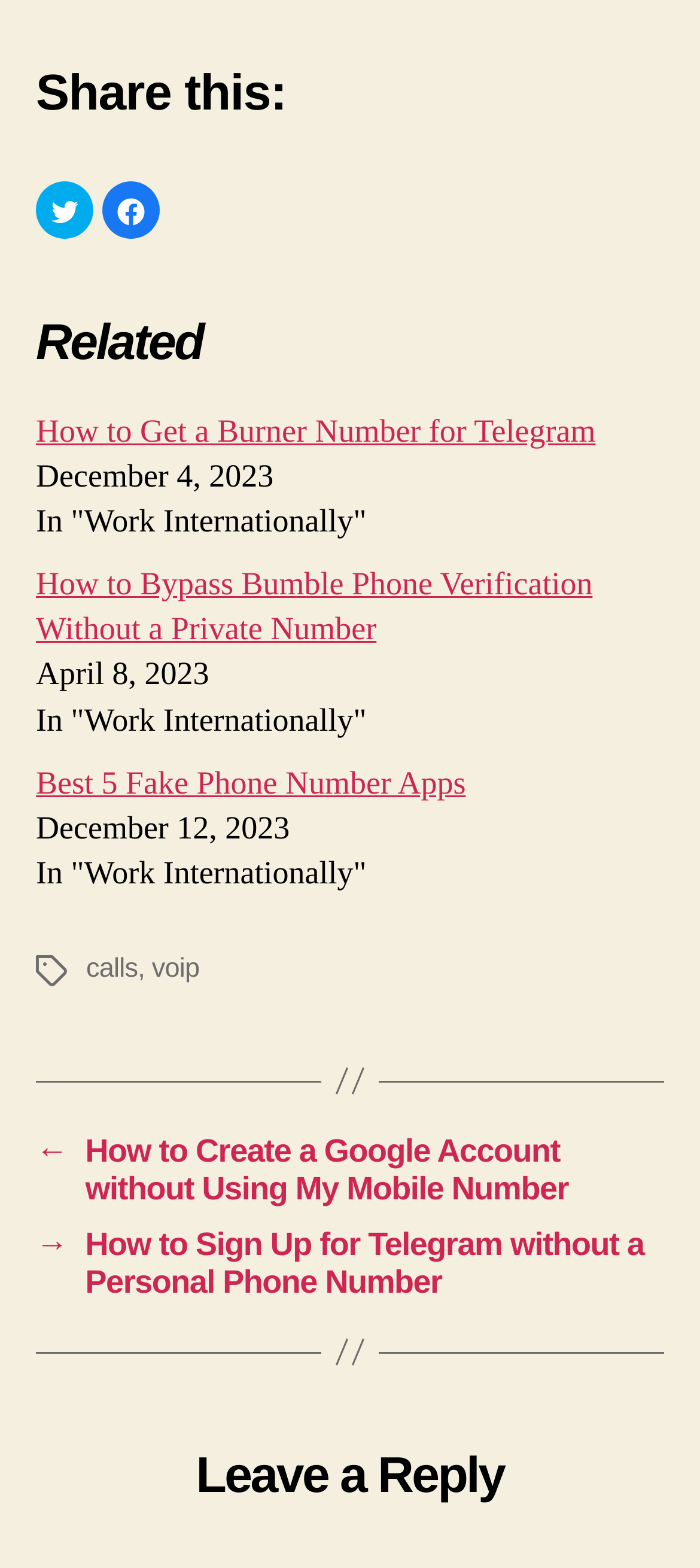Please determine the bounding box coordinates of the clickable area required to carry out the following instruction: "Click on 'calls' tag". The coordinates must be four float numbers between 0 and 1, represented as [left, top, right, bottom].

[0.123, 0.608, 0.197, 0.628]